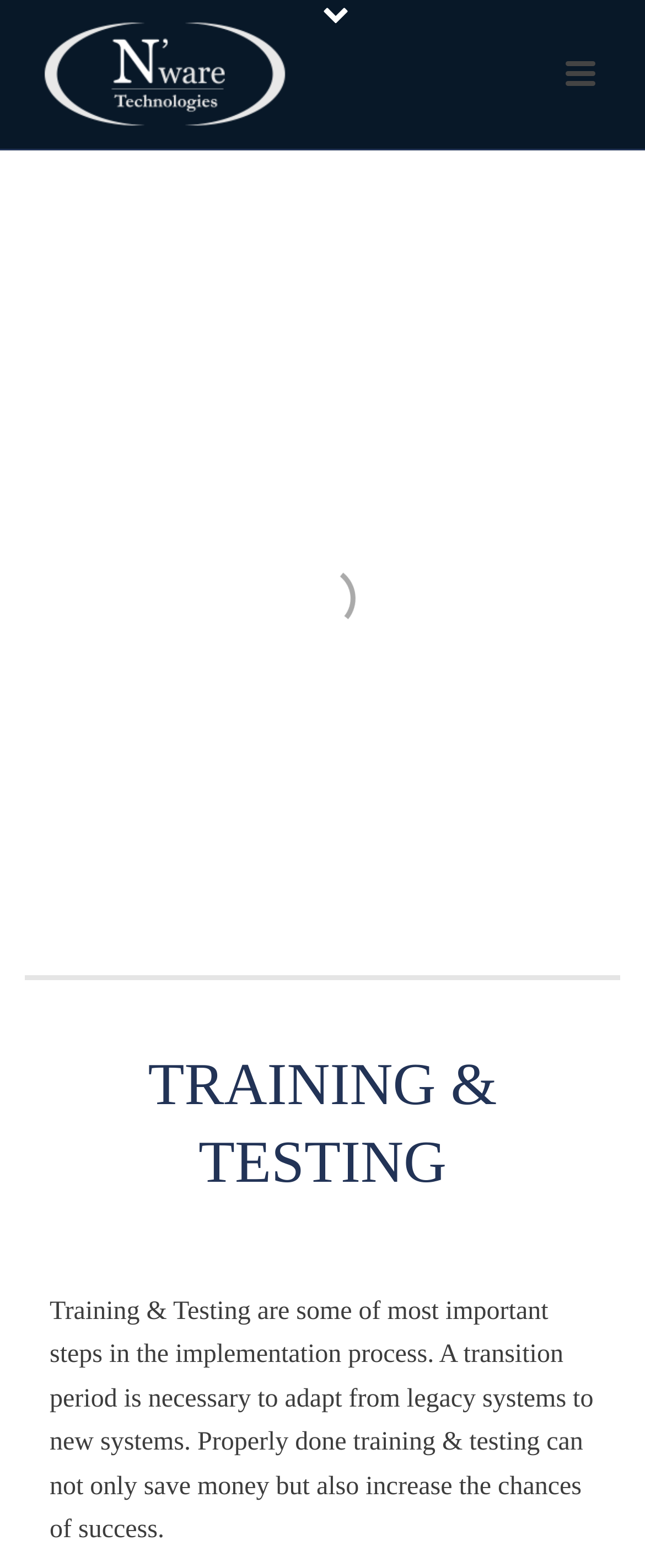Write an extensive caption that covers every aspect of the webpage.

The webpage is focused on the importance of training and testing in the implementation process. At the top of the page, there are two images, one large and one smaller, with the larger one taking up about half of the page width. The smaller image has a caption "ERP, WMS, CRM, BI & E-commerce for SME".

Below the images, there is a table that spans almost the entire page width. Above the table, there are two identical headings "TRAINING & TESTING" in a hierarchical structure, with the second one slightly smaller than the first.

The main content of the page is a paragraph of text that explains the significance of training and testing, stating that they are crucial steps in the implementation process, and that proper training and testing can save money and increase the chances of success.

To the right of the main text, there is a link with an accompanying image. The link is positioned roughly in the middle of the page height, and the image is a small icon to the right of the link.